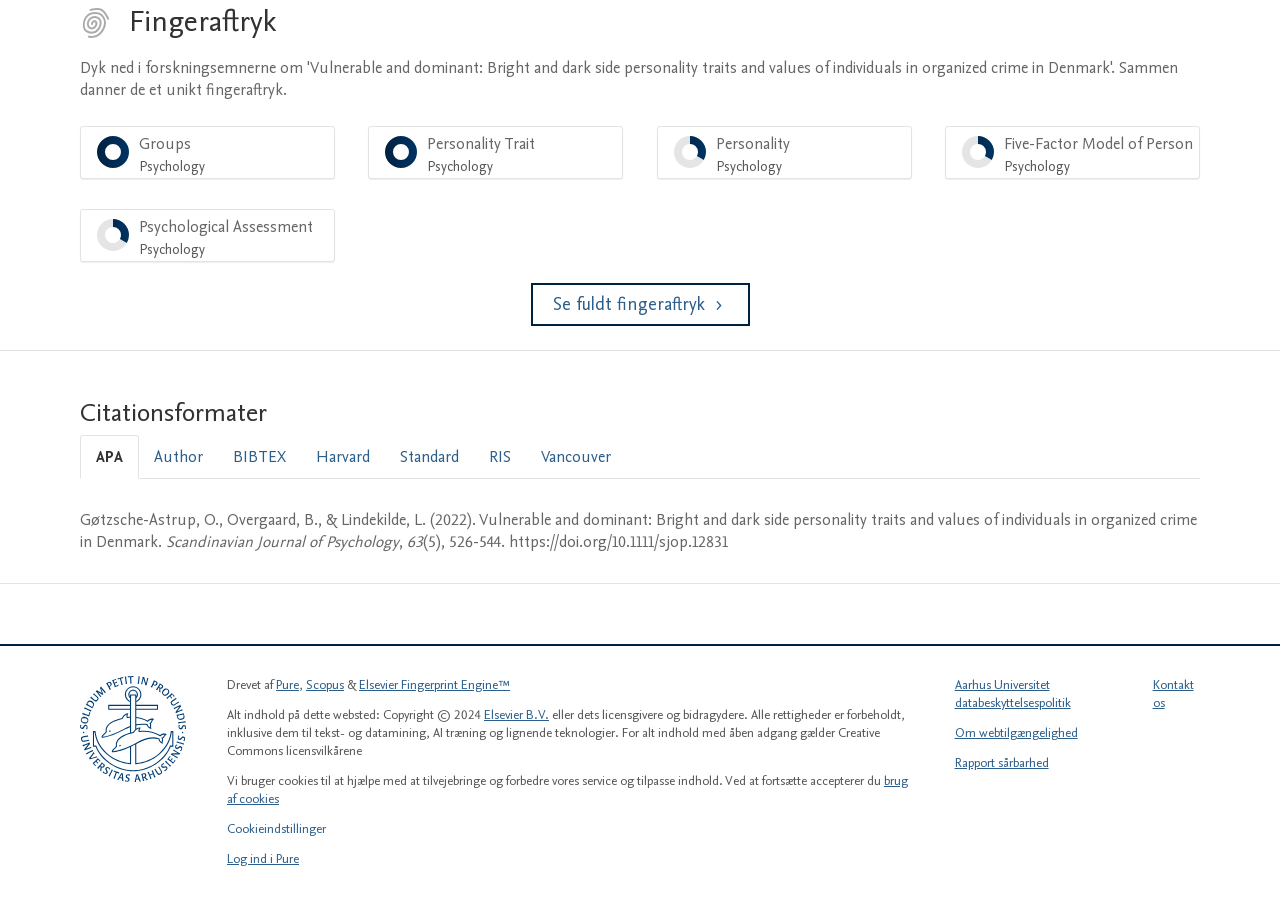Determine the bounding box coordinates of the element that should be clicked to execute the following command: "Visit the 'Aarhus Universitet' homepage".

[0.062, 0.743, 0.146, 0.859]